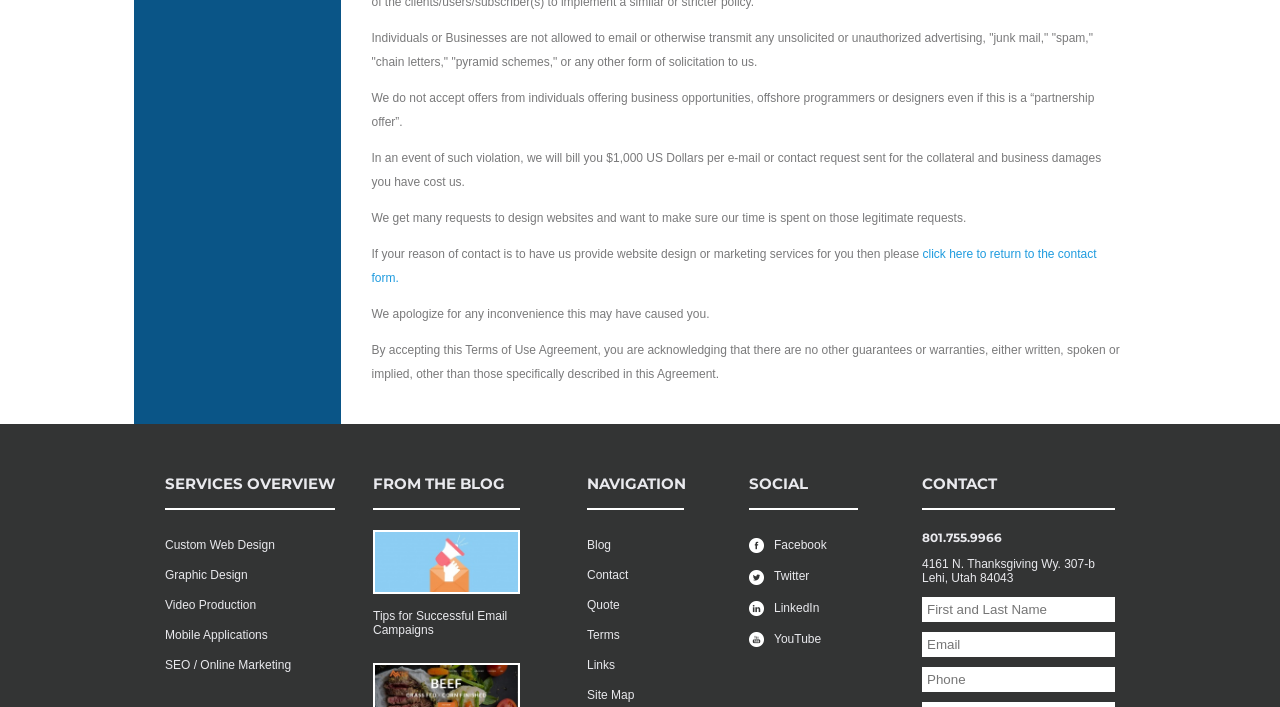Using the details from the image, please elaborate on the following question: What services are offered by the company?

The webpage lists several services under the 'SERVICES OVERVIEW' heading, including 'Custom Web Design', 'Graphic Design', 'Video Production', 'Mobile Applications', and 'SEO / Online Marketing'. These are the services offered by the company.